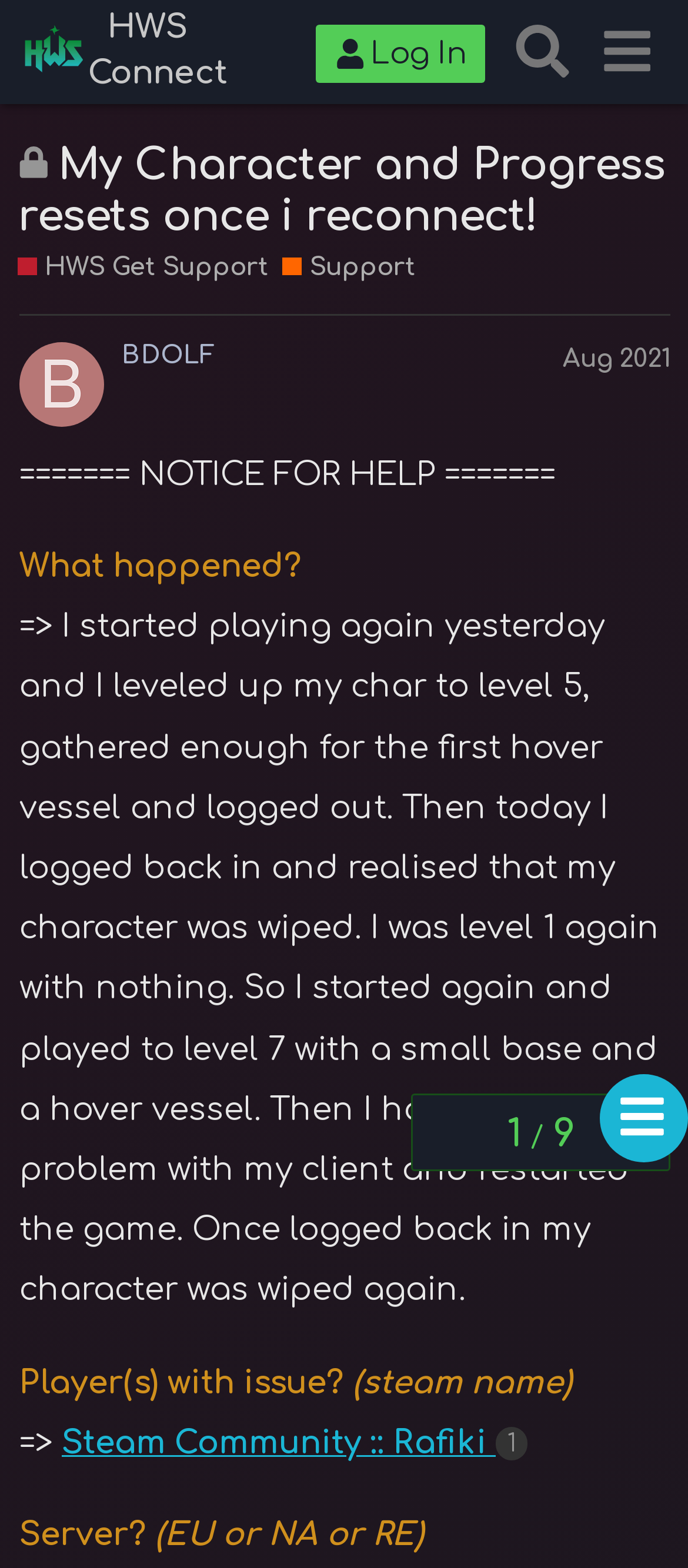What is the name of the player who is having the issue?
Using the image, respond with a single word or phrase.

Rafiki 1